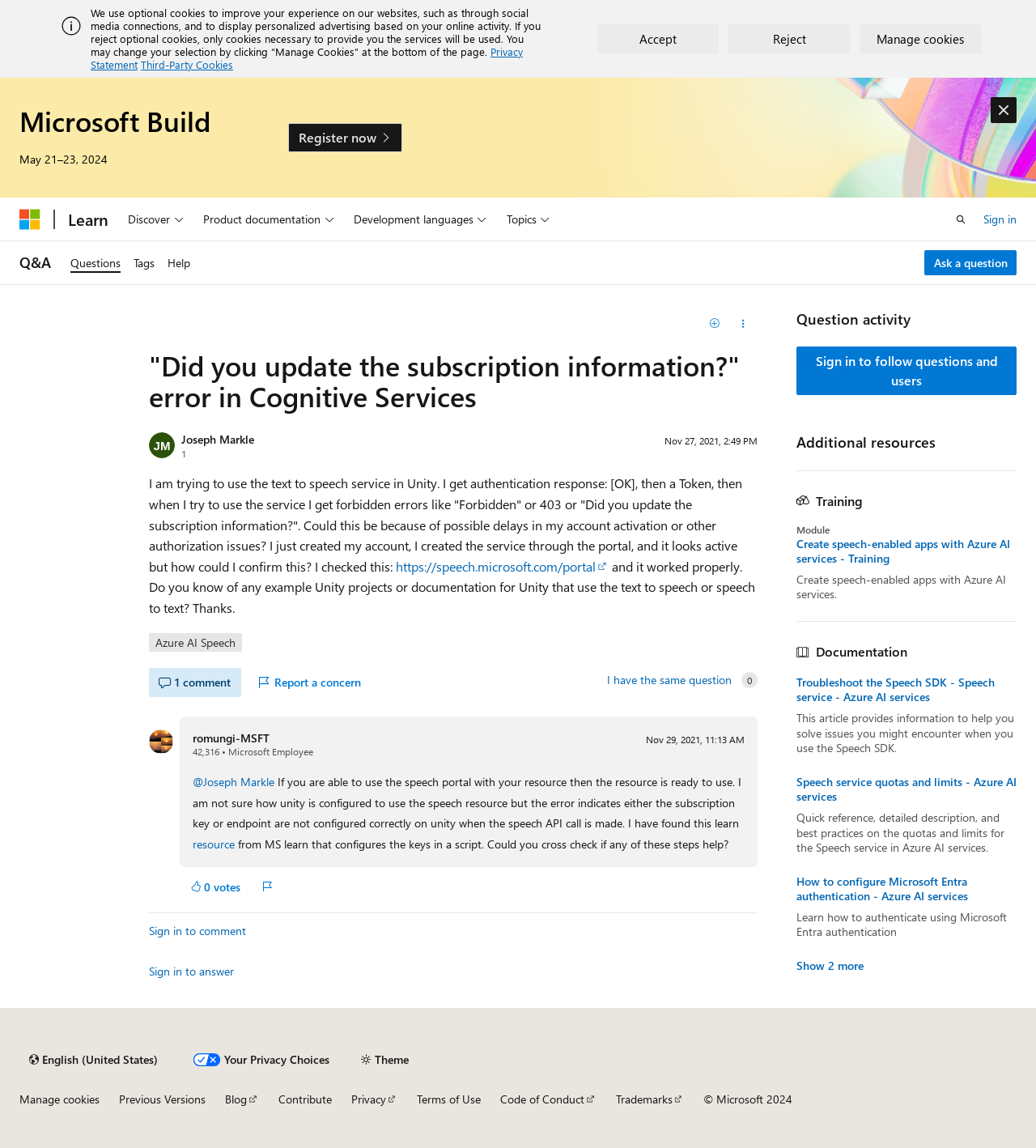Extract the bounding box coordinates for the HTML element that matches this description: "Sign in to answer". The coordinates should be four float numbers between 0 and 1, i.e., [left, top, right, bottom].

[0.144, 0.837, 0.226, 0.855]